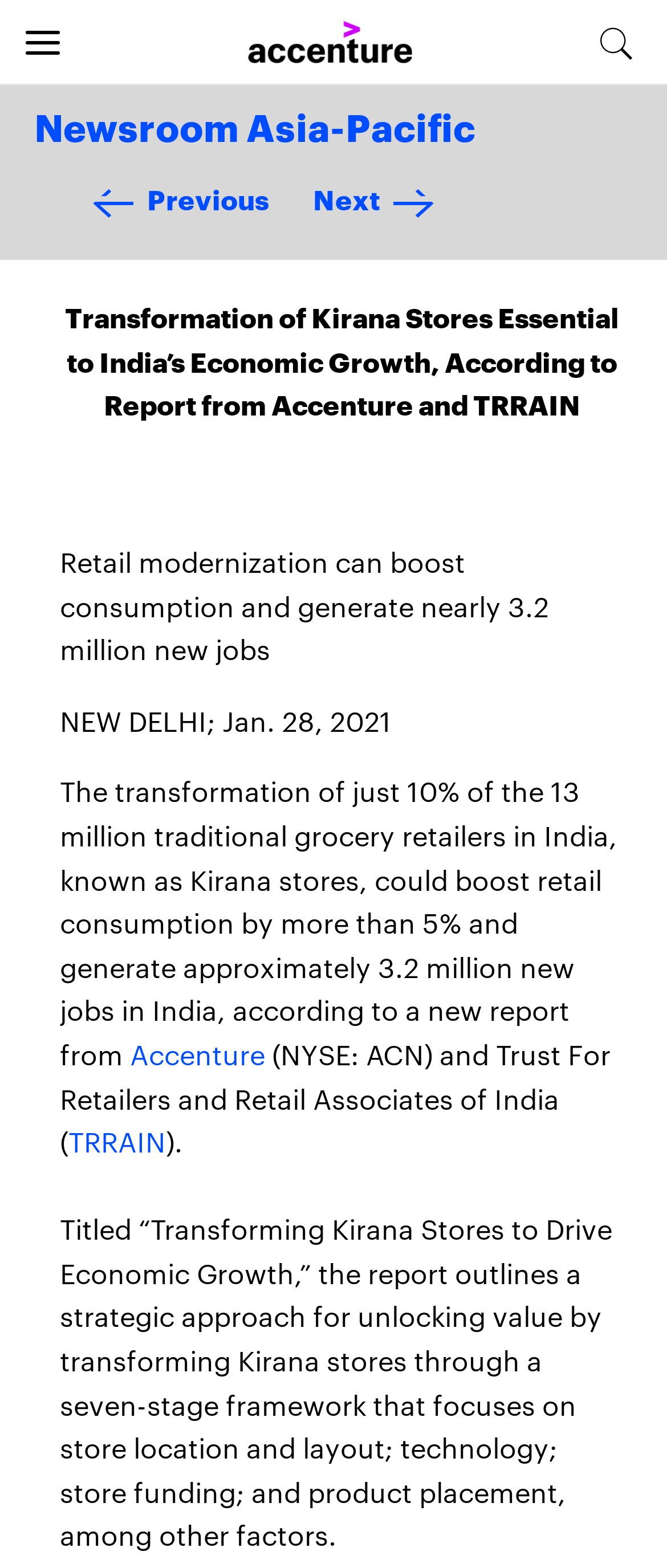Find the bounding box coordinates for the HTML element described as: "aria-label="Open navigation"". The coordinates should consist of four float values between 0 and 1, i.e., [left, top, right, bottom].

[0.038, 0.017, 0.09, 0.037]